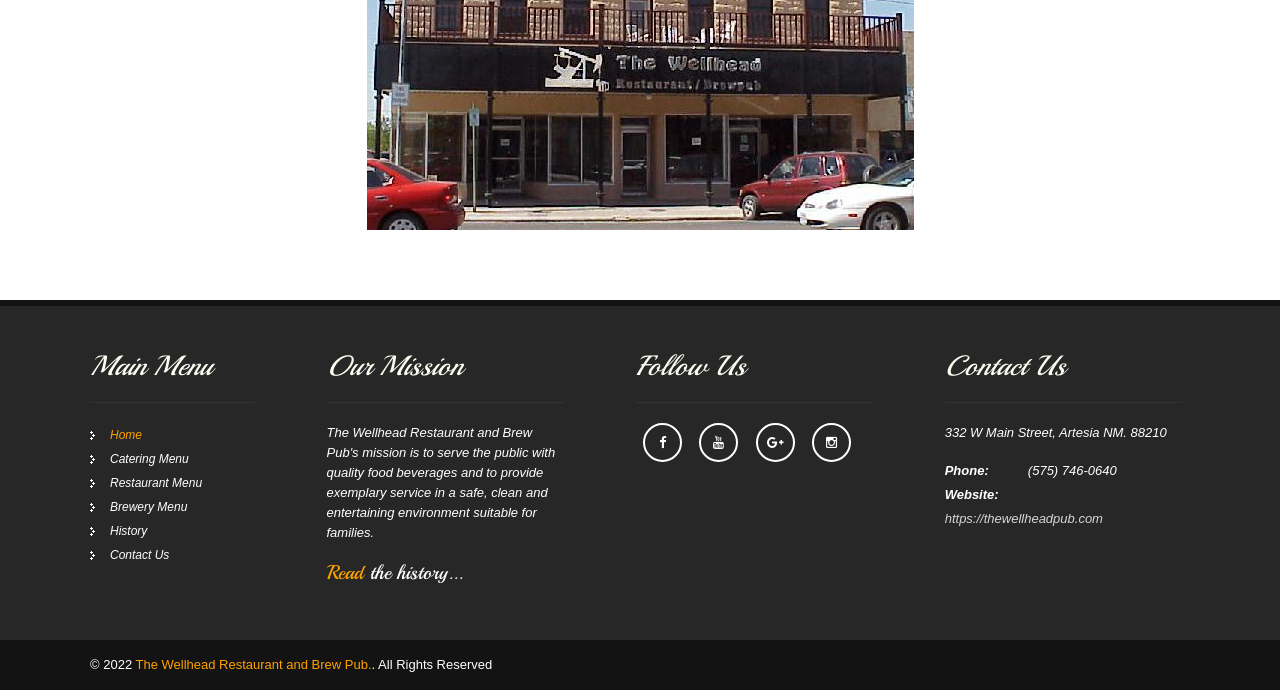Give a succinct answer to this question in a single word or phrase: 
What is the phone number of the restaurant?

(575) 746-0640